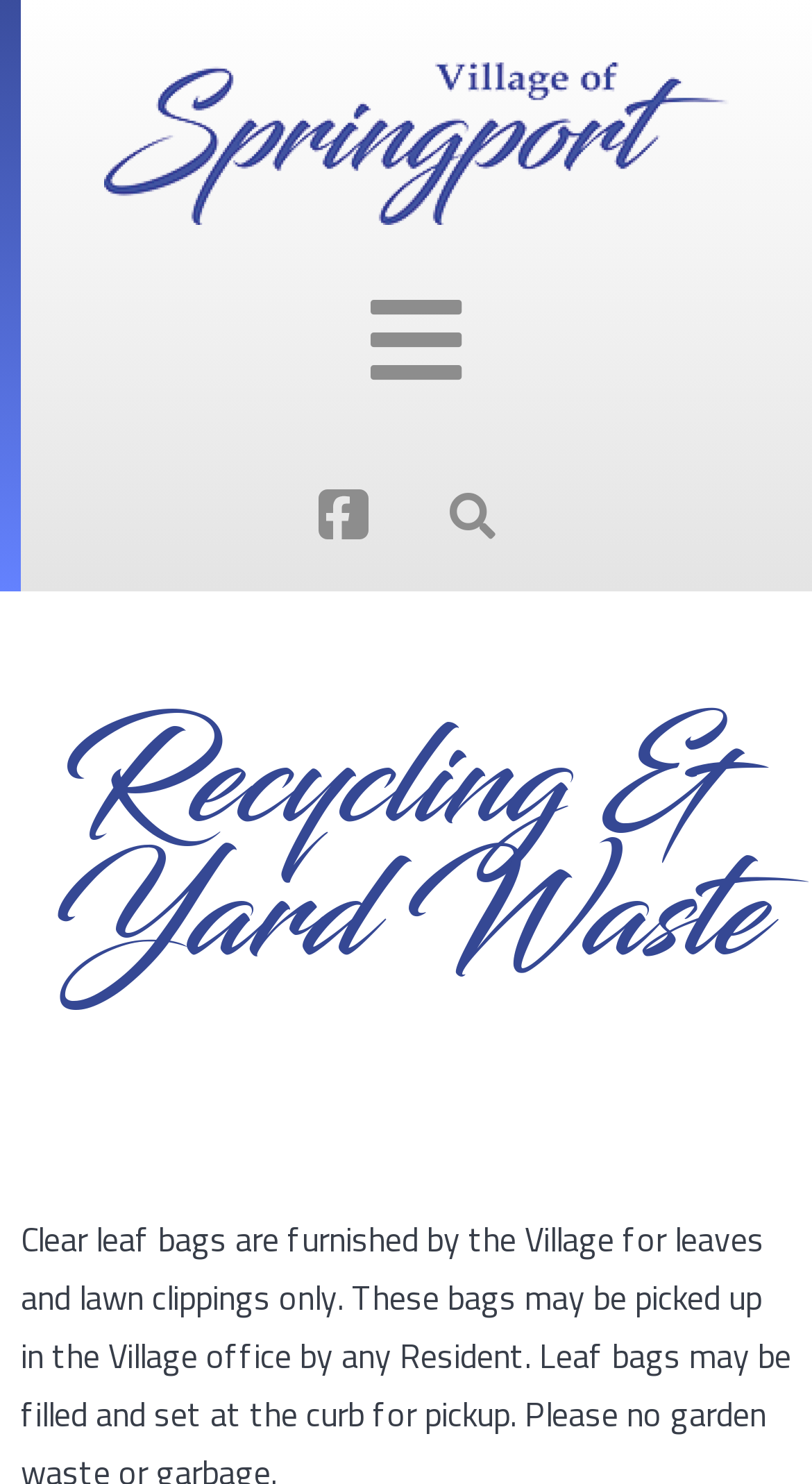What is the purpose of the 'Humberger Toggle Menu' button? Observe the screenshot and provide a one-word or short phrase answer.

Toggle menu